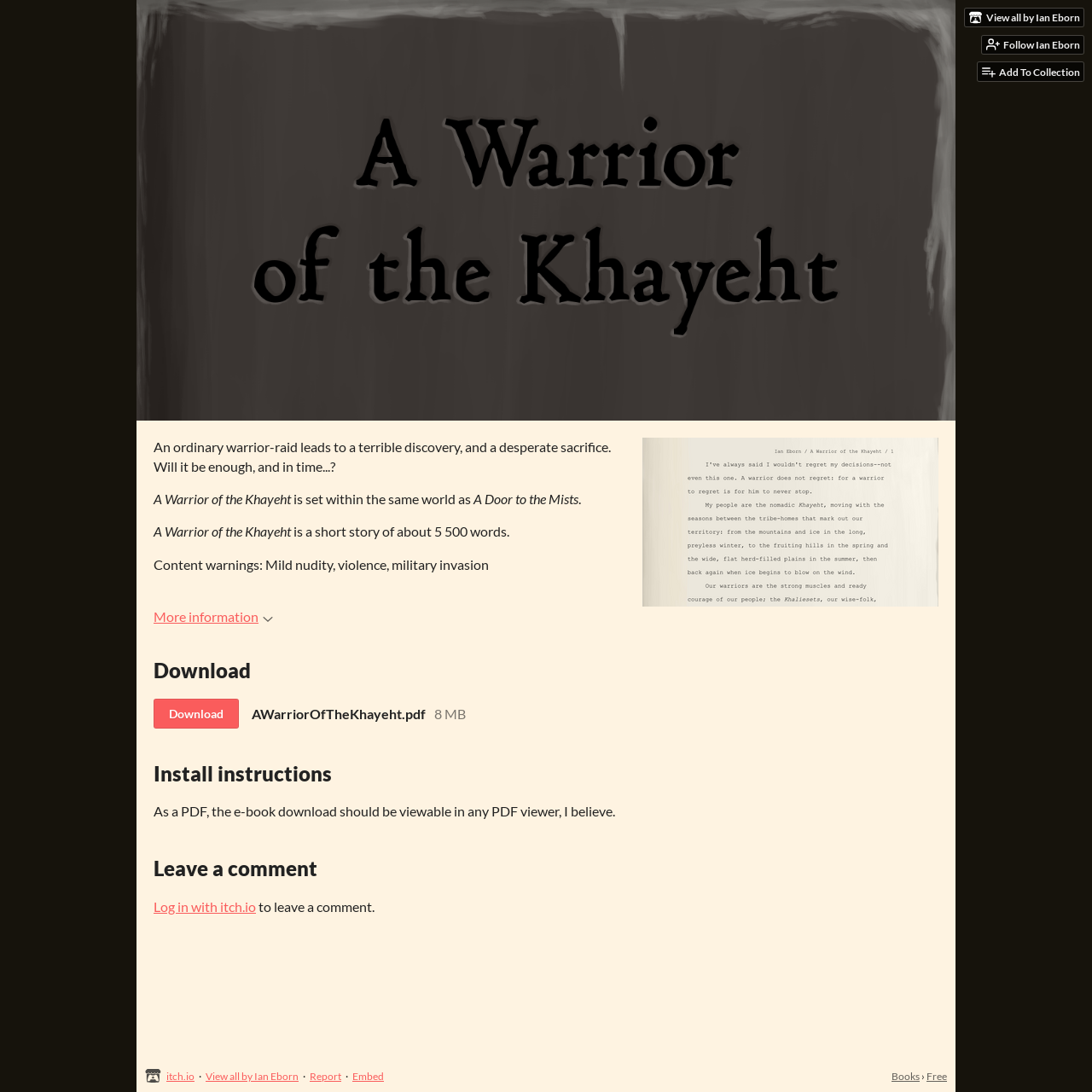Please respond to the question with a concise word or phrase:
What is the warning about the content of the story?

Mild nudity, violence, military invasion